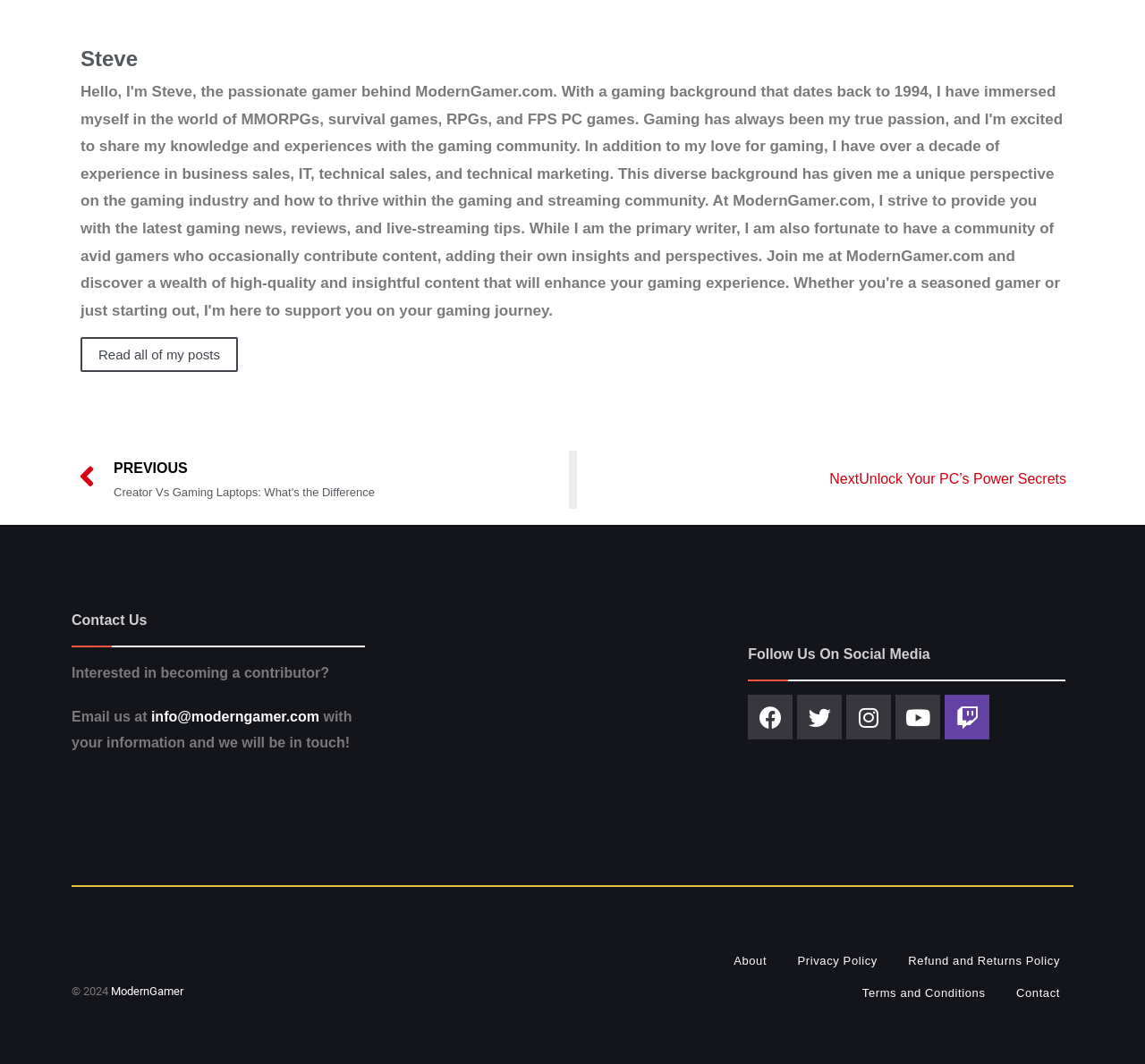Identify and provide the bounding box for the element described by: "Privacy Policy".

[0.685, 0.888, 0.778, 0.918]